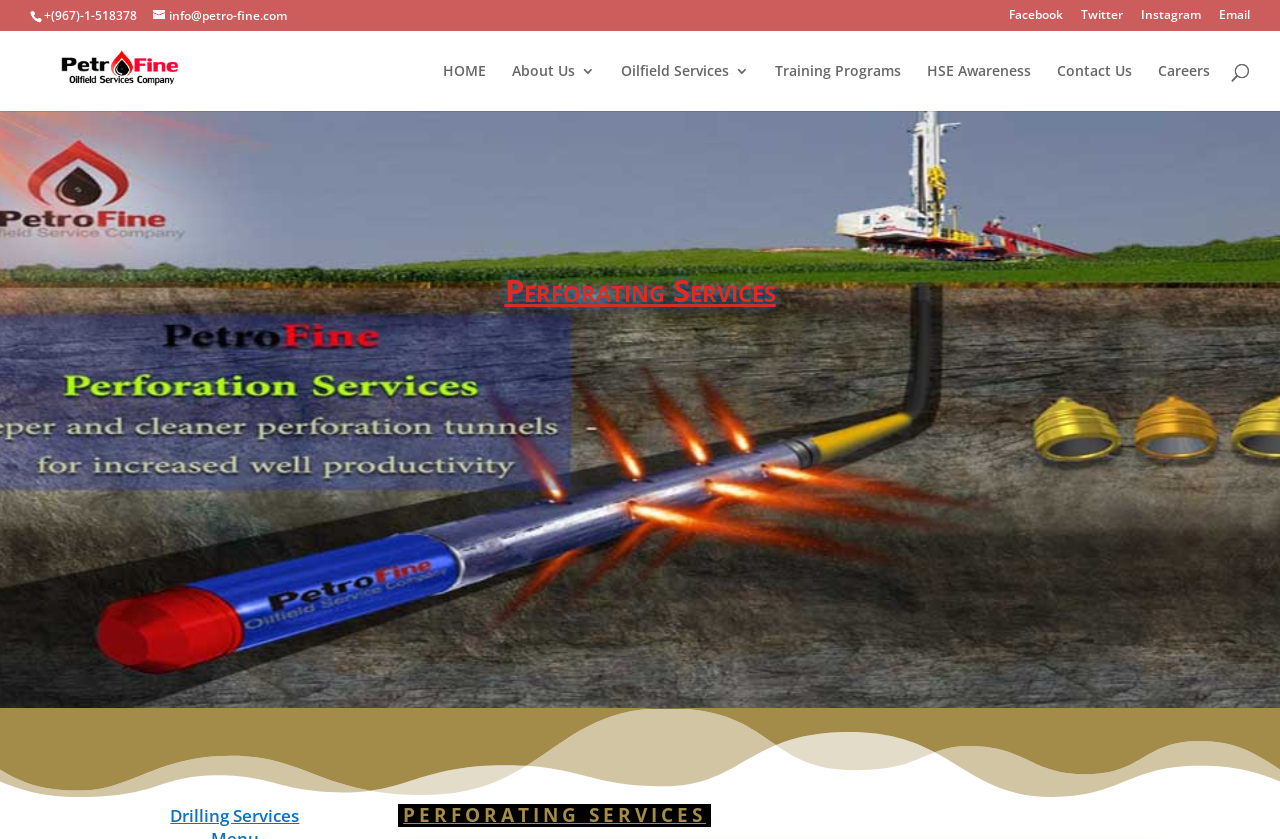Please find the bounding box coordinates of the clickable region needed to complete the following instruction: "go to the home page". The bounding box coordinates must consist of four float numbers between 0 and 1, i.e., [left, top, right, bottom].

[0.346, 0.076, 0.38, 0.132]